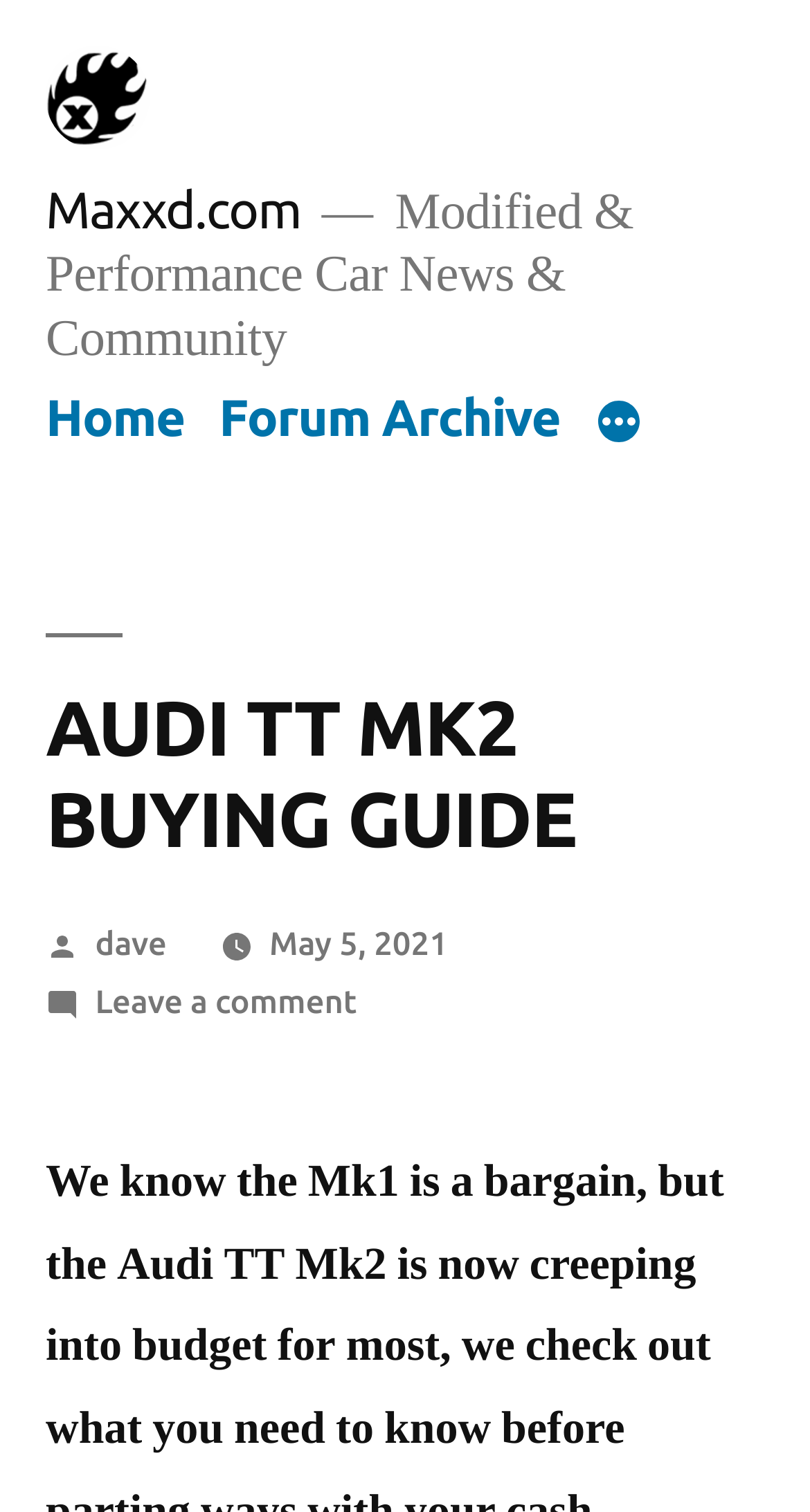Please identify the bounding box coordinates of the clickable area that will fulfill the following instruction: "view forum archive". The coordinates should be in the format of four float numbers between 0 and 1, i.e., [left, top, right, bottom].

[0.27, 0.257, 0.692, 0.295]